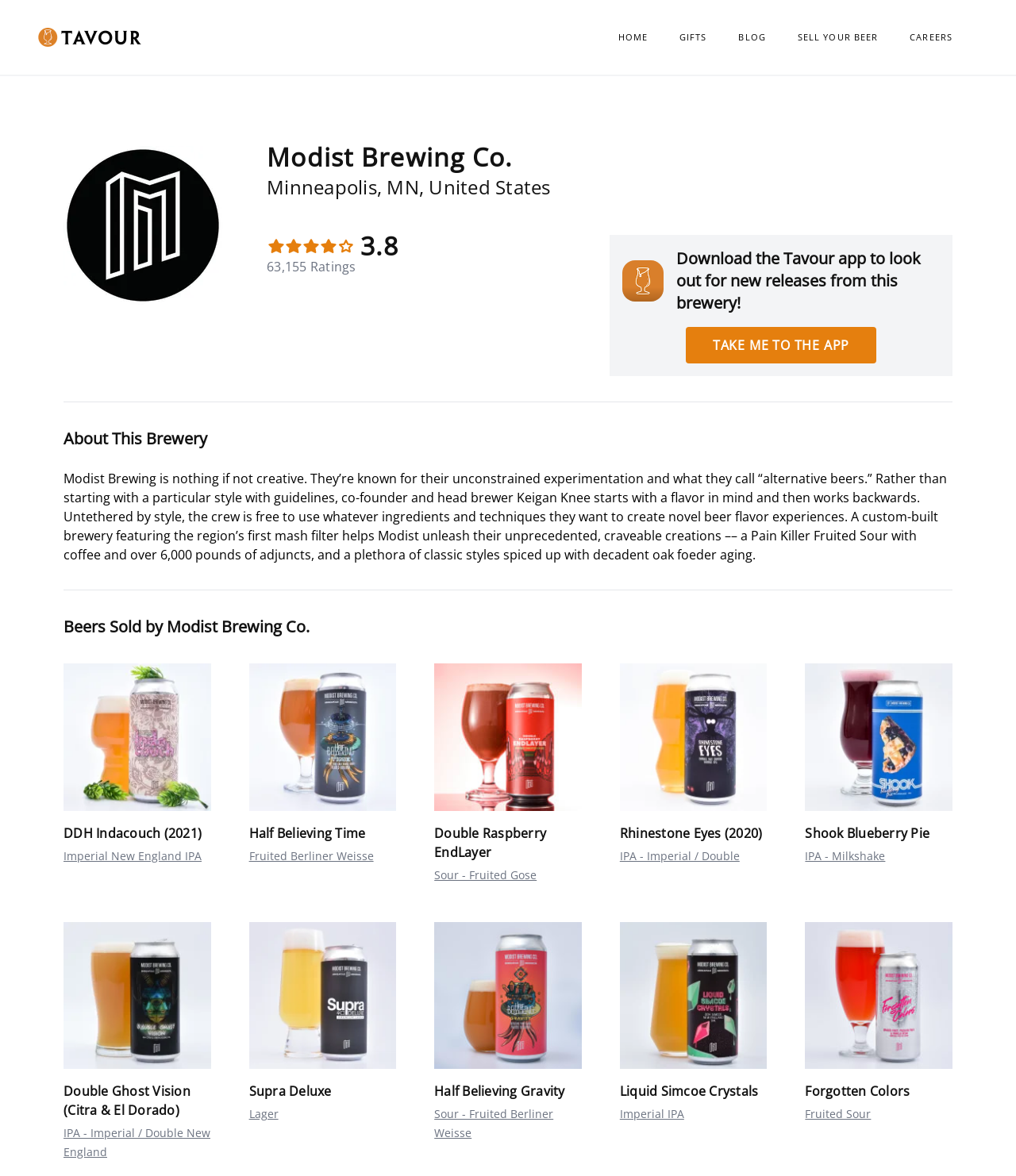Respond to the question below with a single word or phrase:
What is the name of the brewery?

Modist Brewing Co.